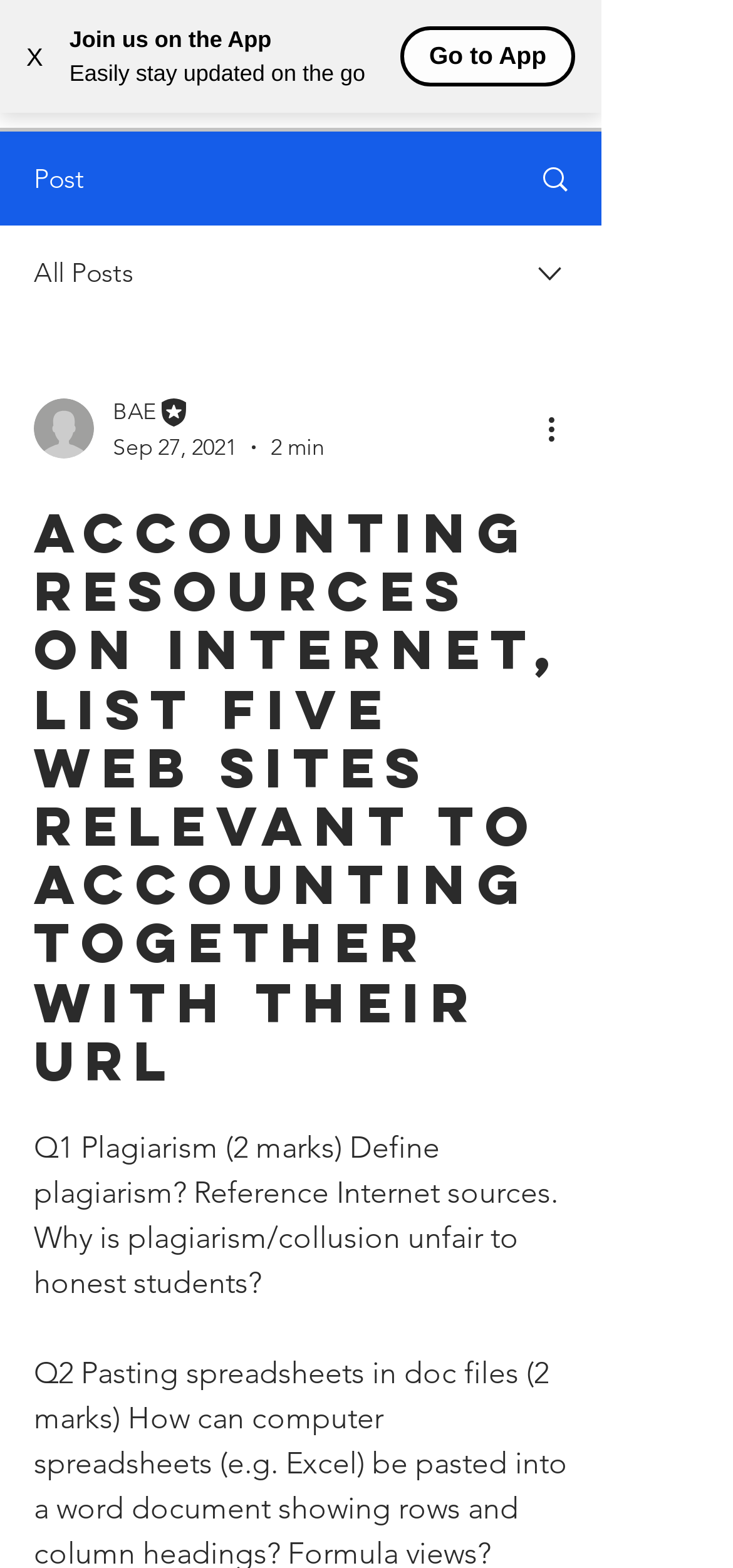What is the estimated reading time of the current post?
Analyze the image and deliver a detailed answer to the question.

The estimated reading time of the current post can be found in the writer's picture section, where it is written as '2 min'.